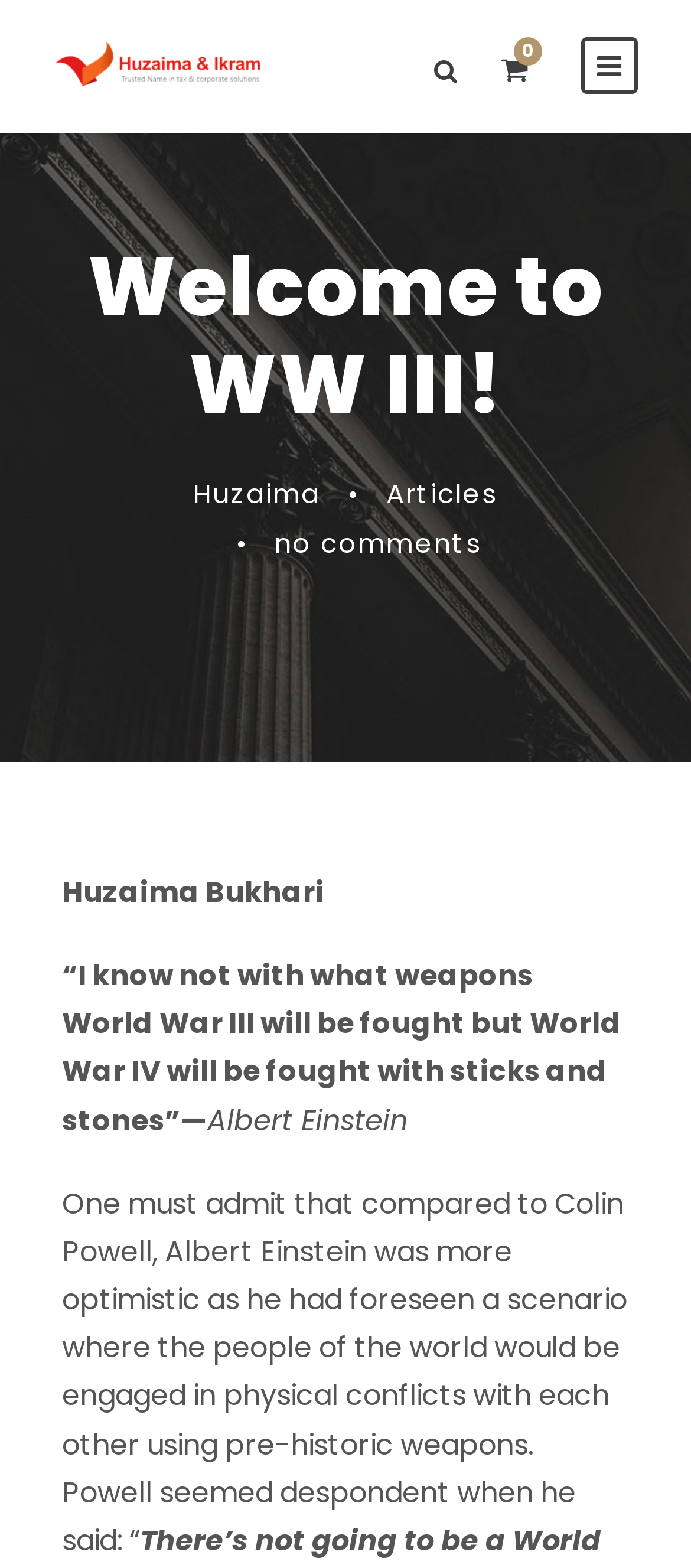From the details in the image, provide a thorough response to the question: What is the tone of the quote from Albert Einstein?

The tone of the quote from Albert Einstein is optimistic, as it suggests that even in the event of a catastrophic war, humanity will be able to revert to more primitive forms of conflict, implying a sense of resilience and hope.